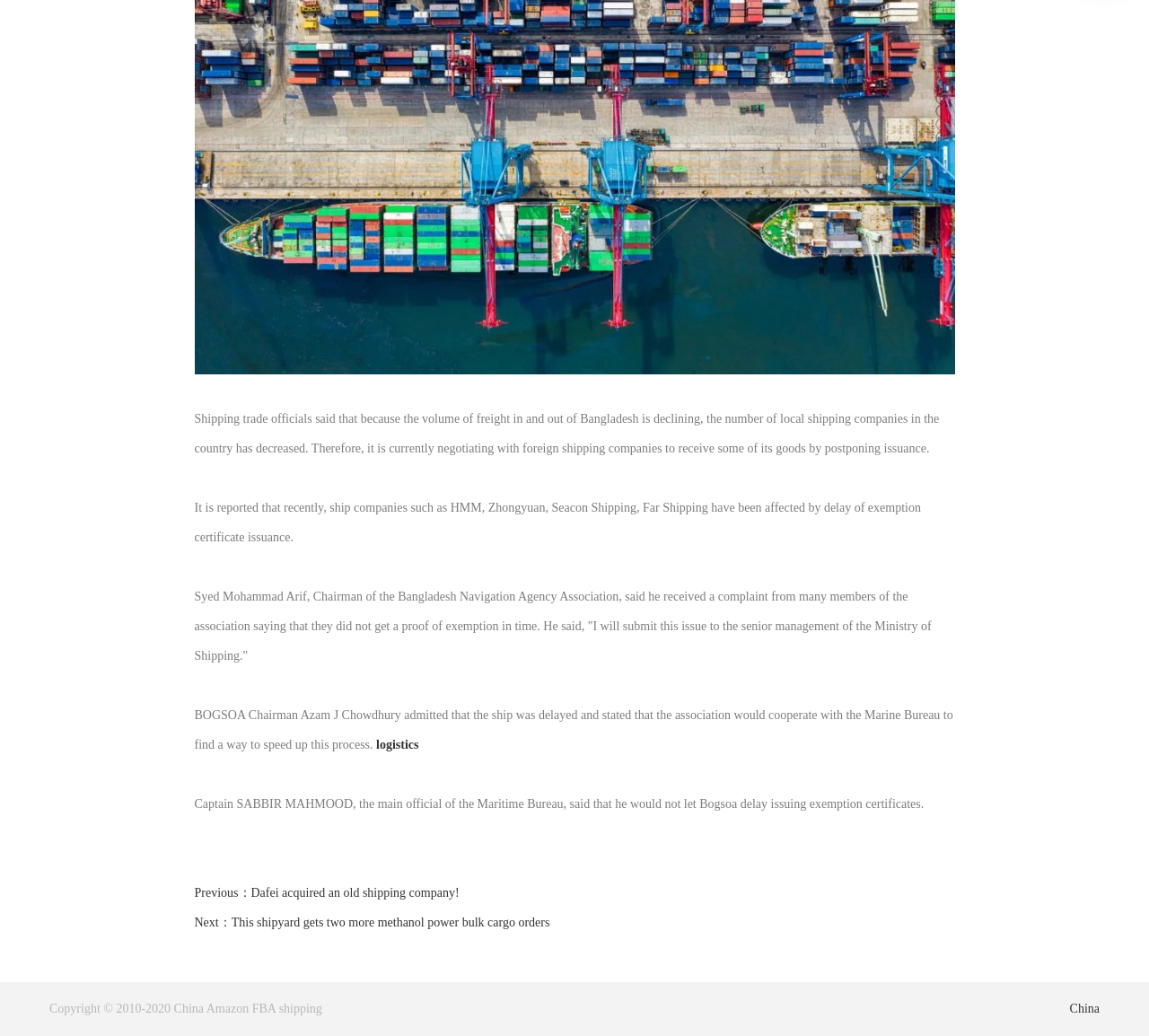Who is the main official of the Maritime Bureau?
Kindly answer the question with as much detail as you can.

According to the text, Captain SABBIR MAHMOOD is the main official of the Maritime Bureau, and he said that he would not let Bogsoa delay issuing exemption certificates.